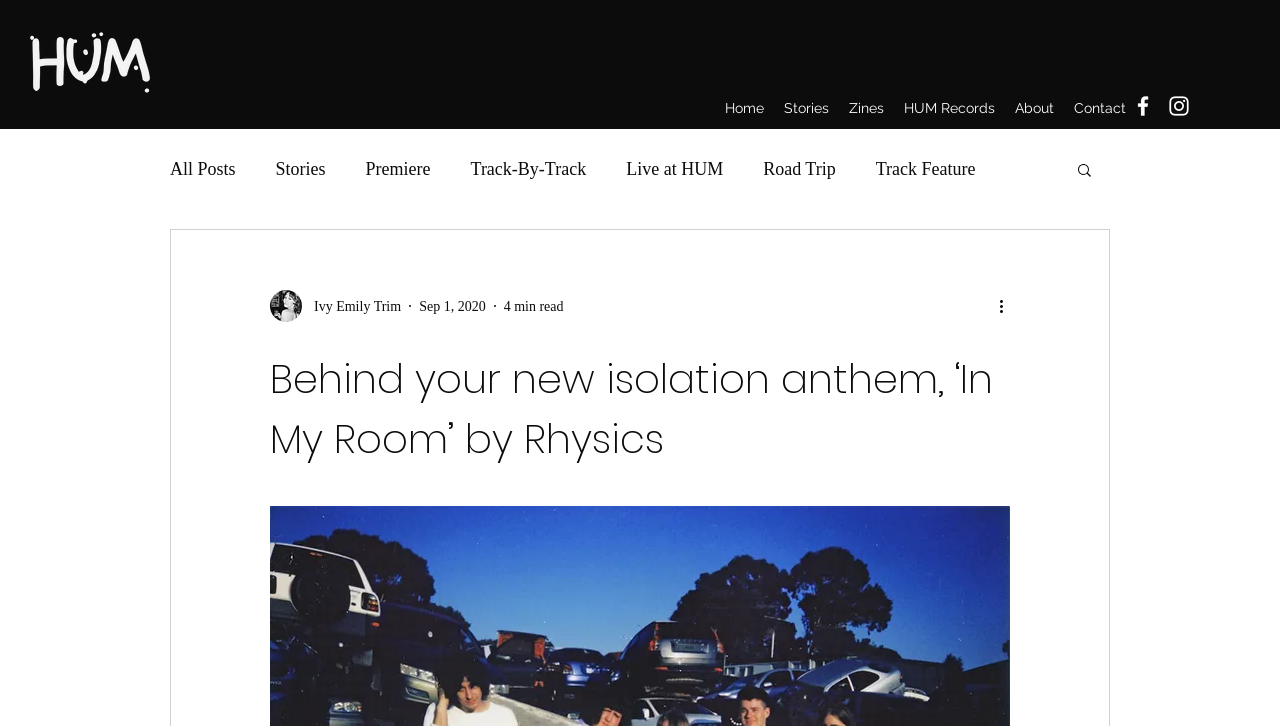Using the given element description, provide the bounding box coordinates (top-left x, top-left y, bottom-right x, bottom-right y) for the corresponding UI element in the screenshot: Live at HUM

[0.489, 0.218, 0.565, 0.247]